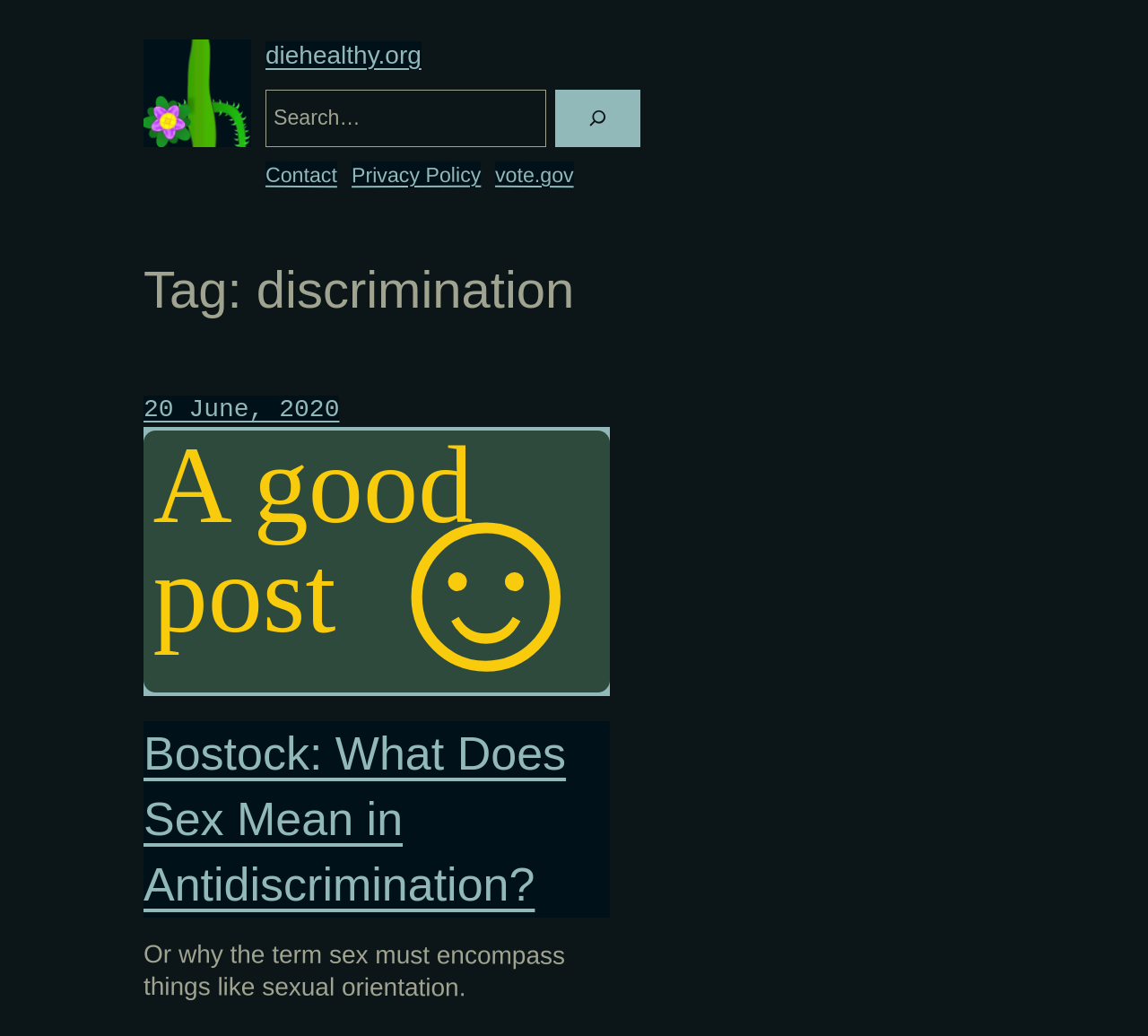Locate the bounding box coordinates of the area you need to click to fulfill this instruction: 'click the image with a smiley face'. The coordinates must be in the form of four float numbers ranging from 0 to 1: [left, top, right, bottom].

[0.125, 0.415, 0.531, 0.669]